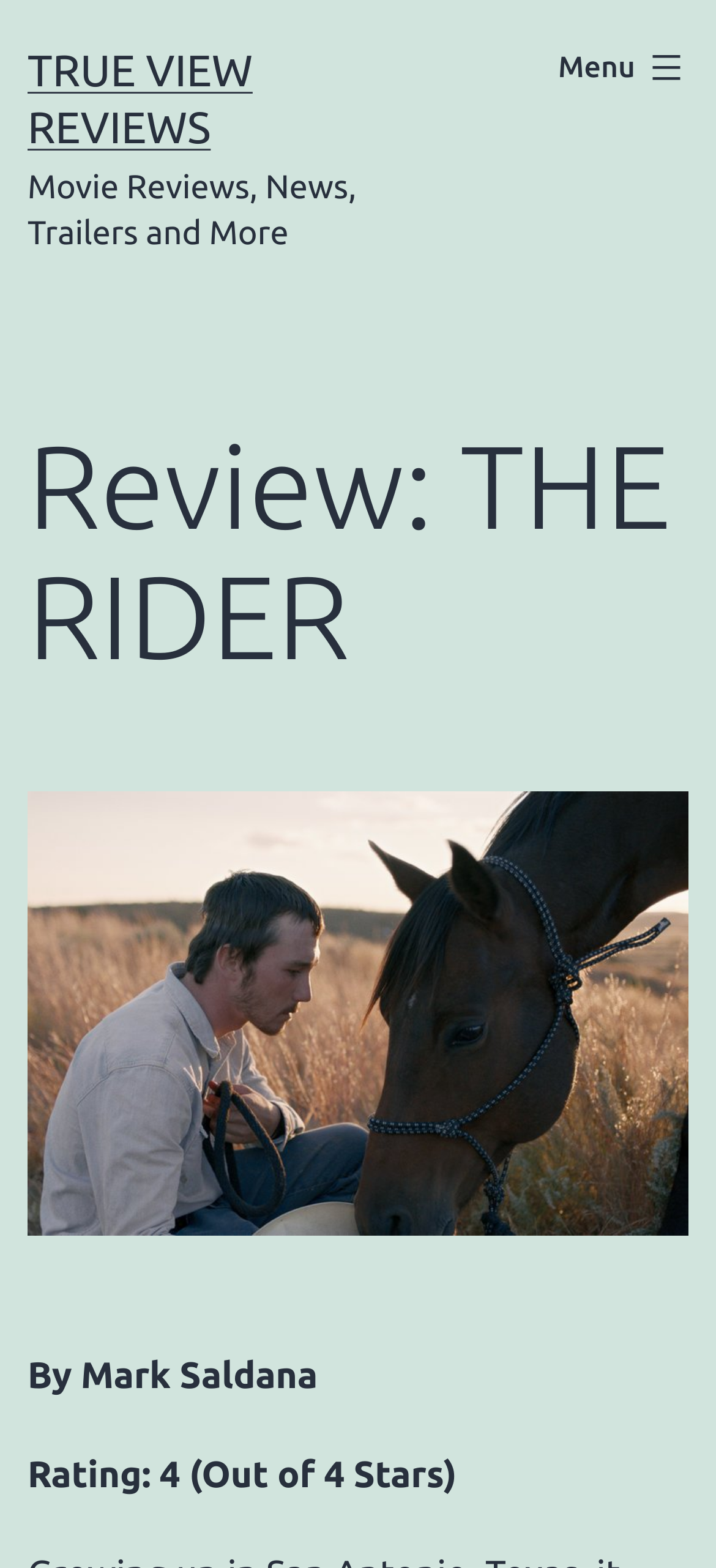Find the bounding box coordinates for the HTML element described in this sentence: "True View Reviews". Provide the coordinates as four float numbers between 0 and 1, in the format [left, top, right, bottom].

[0.038, 0.029, 0.353, 0.097]